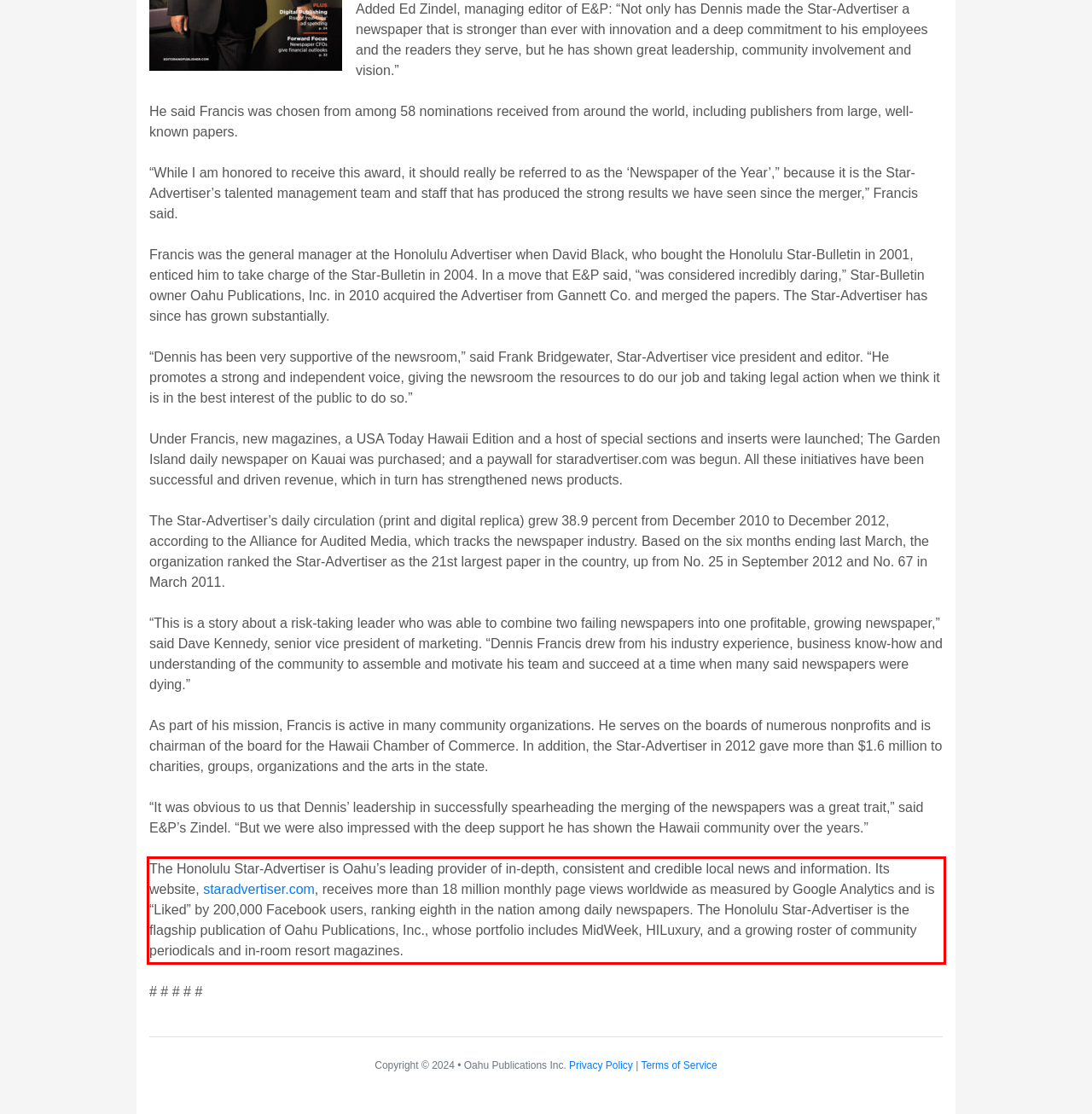Analyze the webpage screenshot and use OCR to recognize the text content in the red bounding box.

The Honolulu Star-Advertiser is Oahu’s leading provider of in-depth, consistent and credible local news and information. Its website, staradvertiser.com, receives more than 18 million monthly page views worldwide as measured by Google Analytics and is “Liked” by 200,000 Facebook users, ranking eighth in the nation among daily newspapers. The Honolulu Star-Advertiser is the flagship publication of Oahu Publications, Inc., whose portfolio includes MidWeek, HILuxury, and a growing roster of community periodicals and in-room resort magazines.